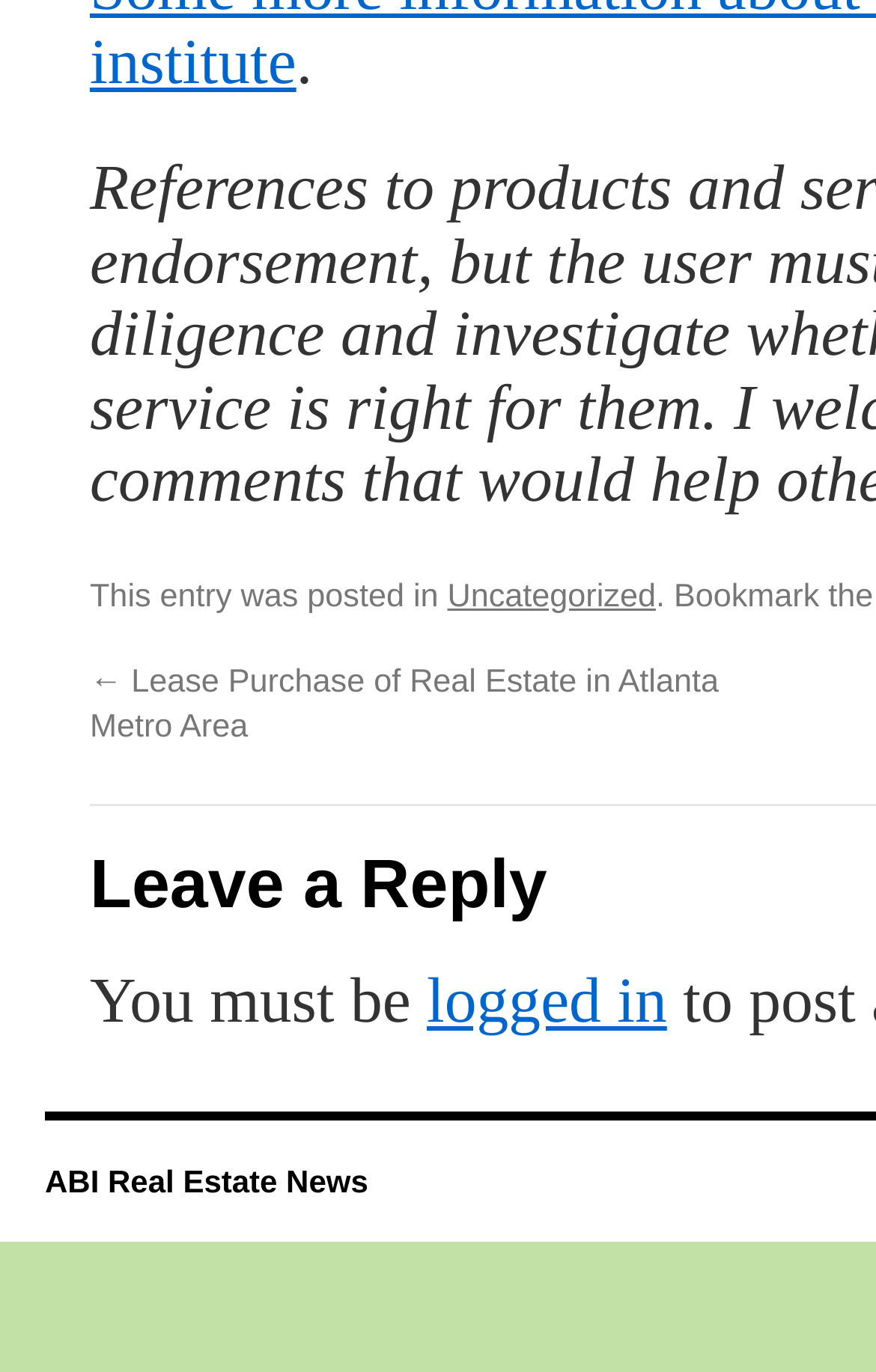What is the position of the 'ABI Real Estate News' link?
Based on the screenshot, provide your answer in one word or phrase.

Bottom left